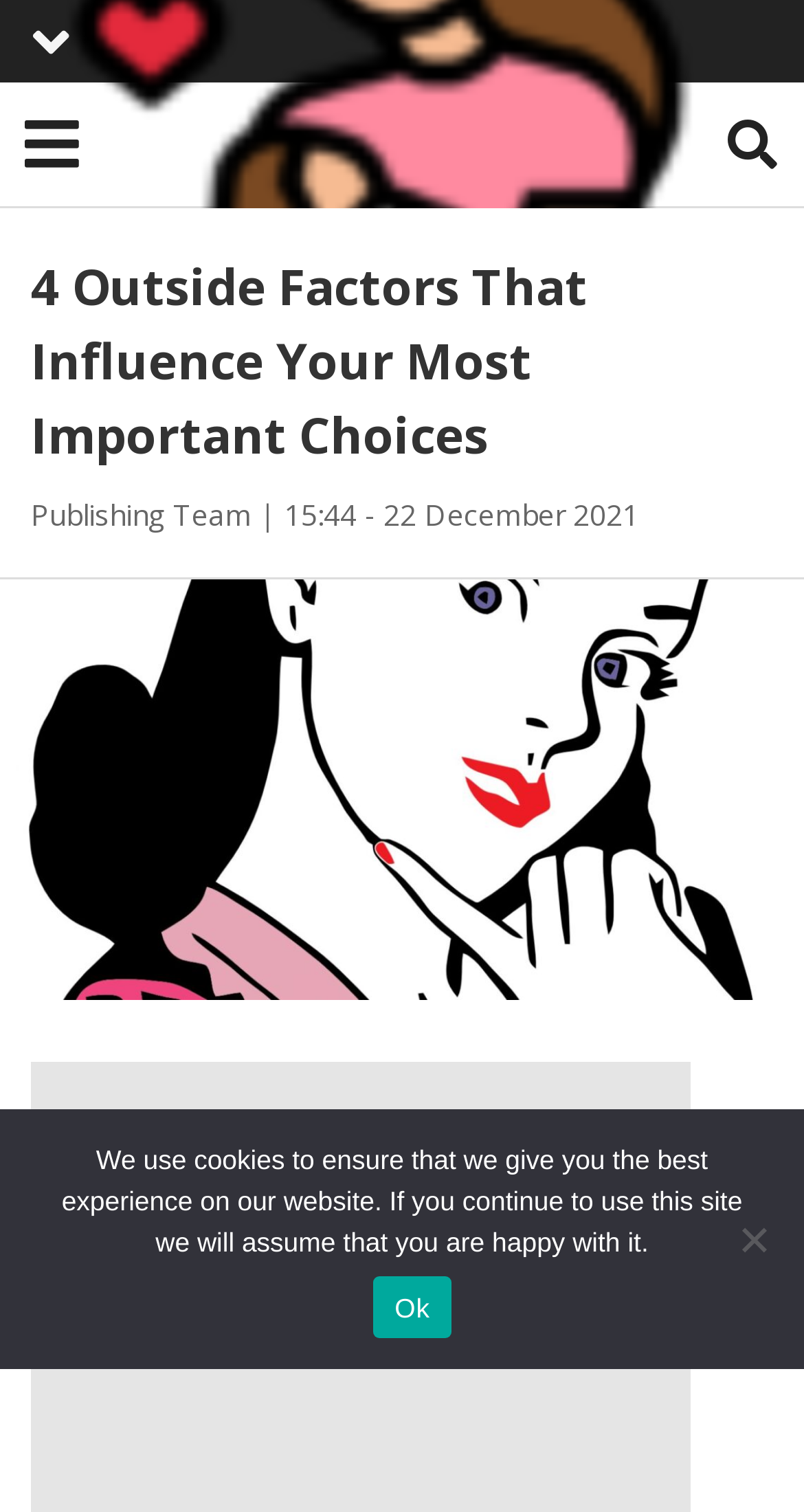What time was the article published?
Look at the image and answer the question using a single word or phrase.

15:44